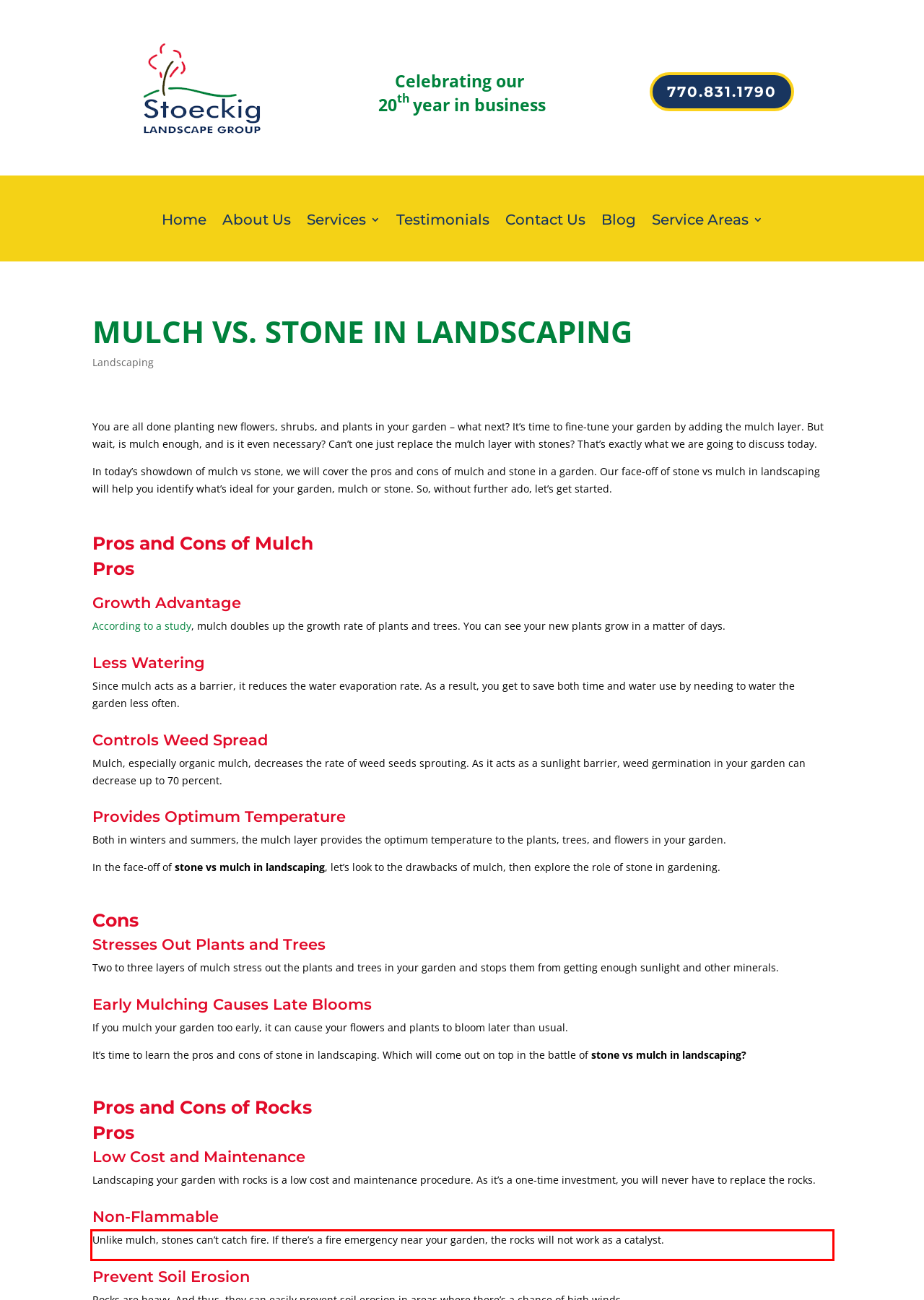There is a screenshot of a webpage with a red bounding box around a UI element. Please use OCR to extract the text within the red bounding box.

Unlike mulch, stones can’t catch fire. If there’s a fire emergency near your garden, the rocks will not work as a catalyst.